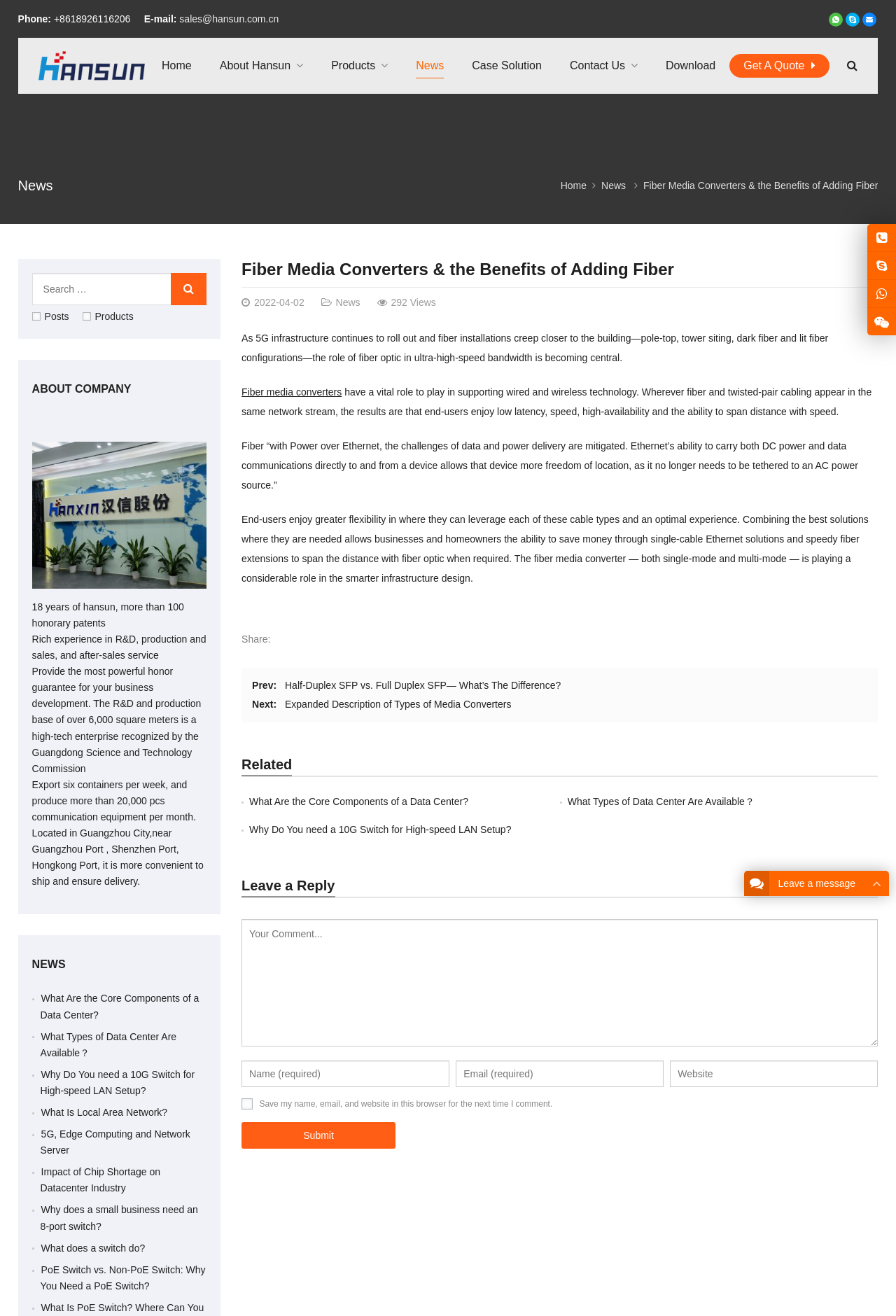What is the title or heading displayed on the webpage?

Fiber Media Converters & the Benefits of Adding Fiber